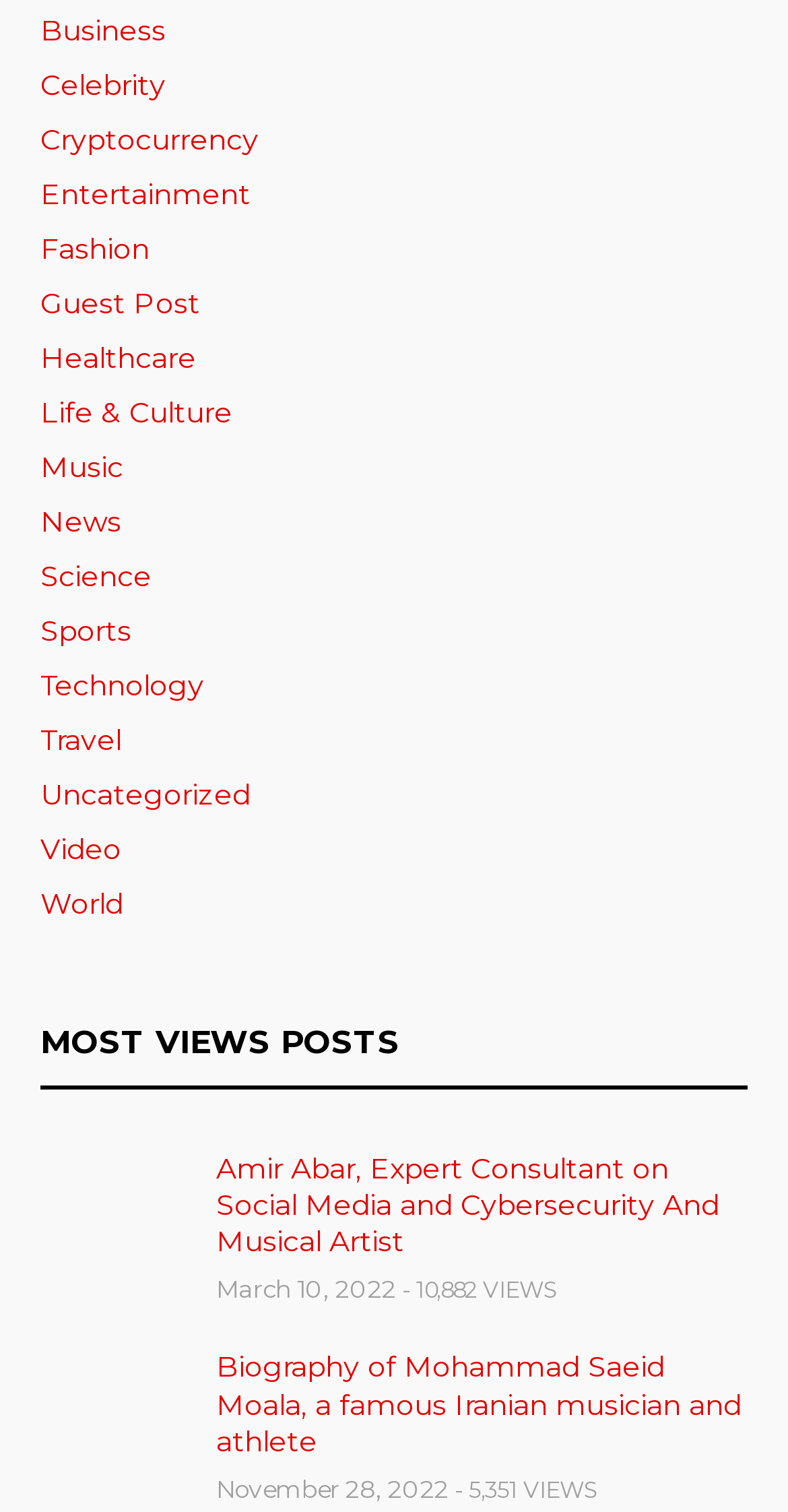Locate the bounding box coordinates of the element that needs to be clicked to carry out the instruction: "Click on the 'Technology' link". The coordinates should be given as four float numbers ranging from 0 to 1, i.e., [left, top, right, bottom].

[0.051, 0.44, 0.259, 0.468]